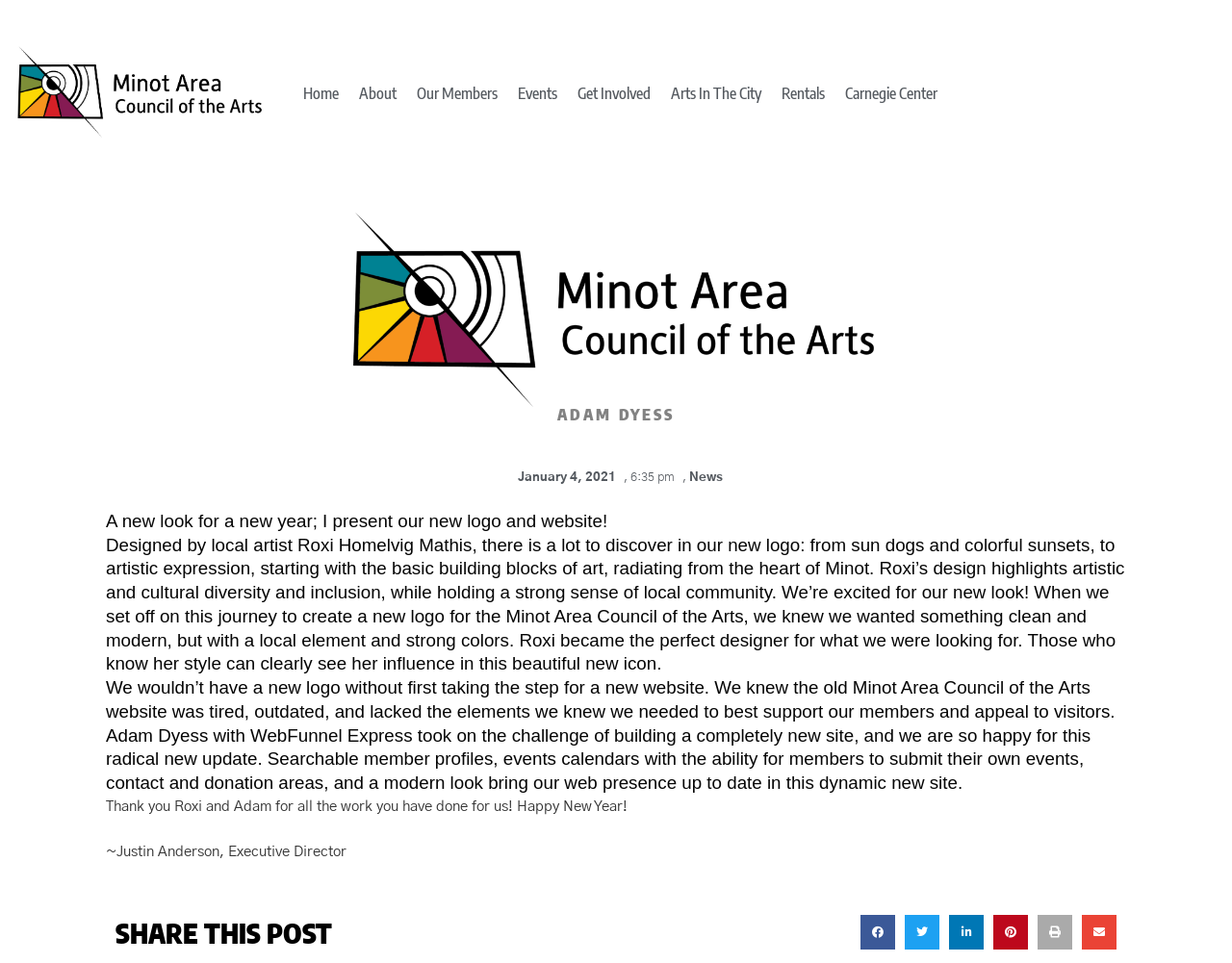Please locate the bounding box coordinates of the region I need to click to follow this instruction: "Donate to MACA".

[0.805, 0.076, 0.954, 0.111]